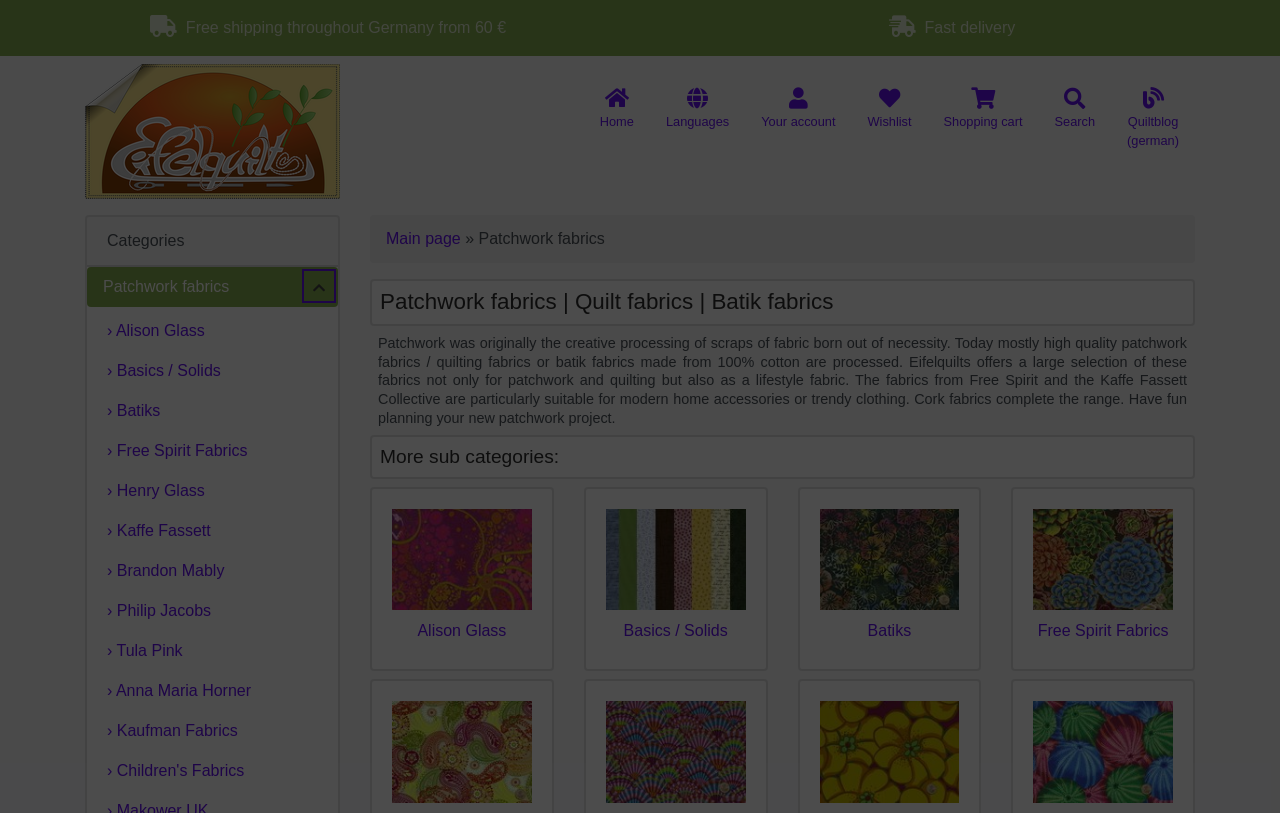What is the main category of fabrics on this website?
Kindly answer the question with as much detail as you can.

The main category of fabrics on this website is patchwork fabrics, as indicated by the heading element 'Patchwork fabrics | Quilt fabrics | Batik fabrics' and the various links to subcategories of patchwork fabrics.